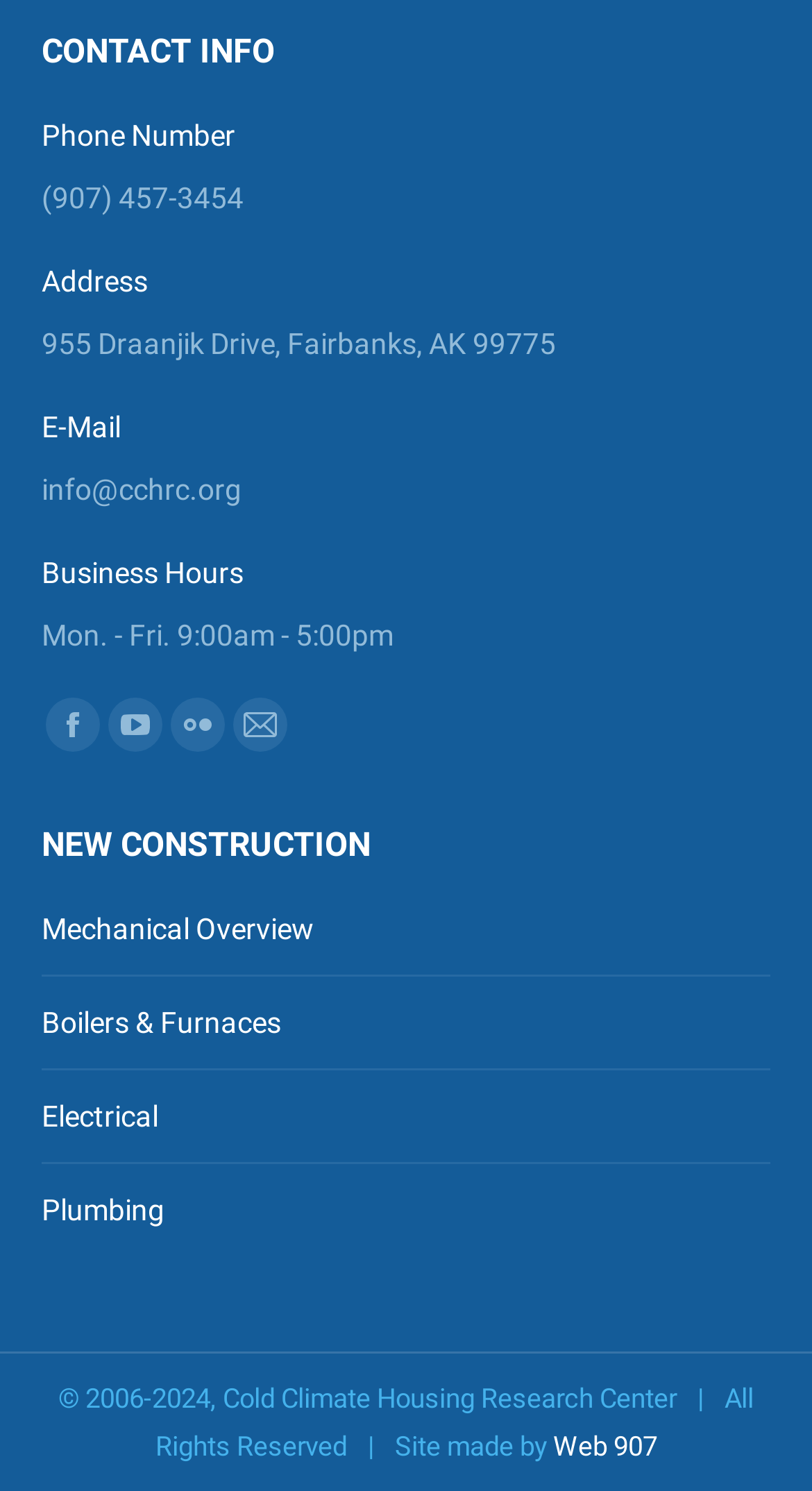Can you determine the bounding box coordinates of the area that needs to be clicked to fulfill the following instruction: "Check email address"?

[0.051, 0.317, 0.297, 0.34]